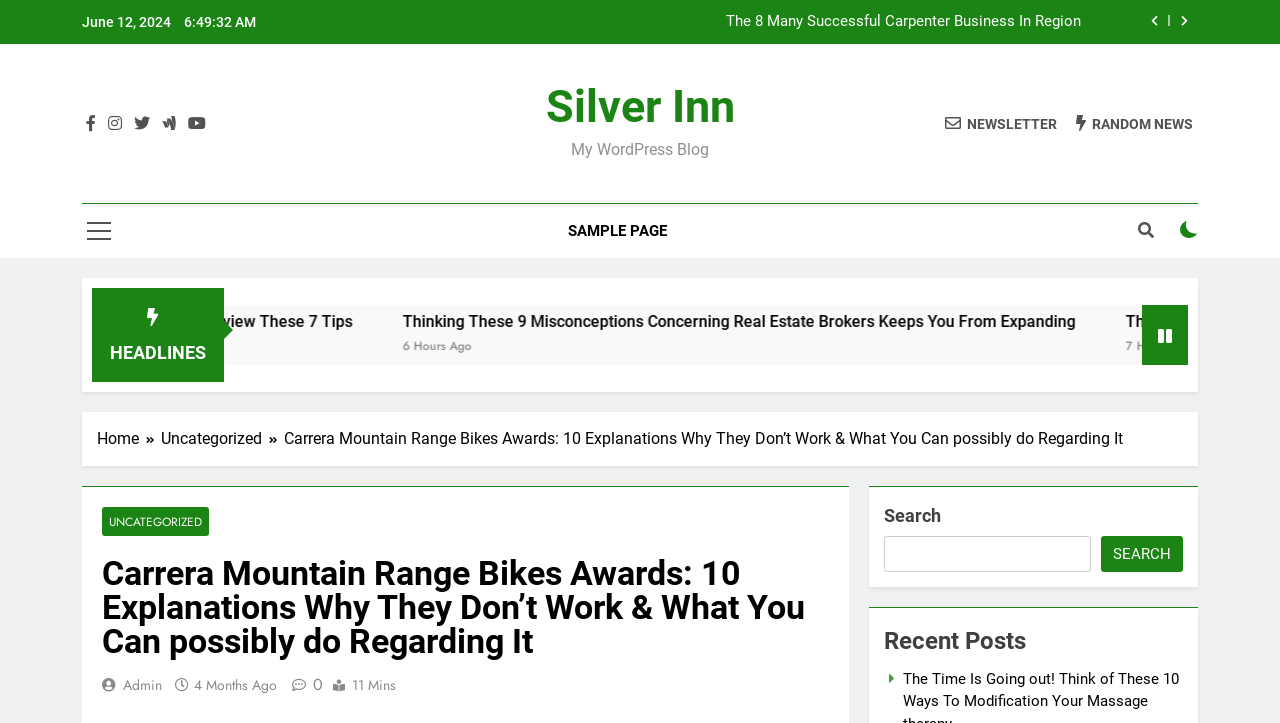Find and provide the bounding box coordinates for the UI element described here: "parent_node: SEARCH name="s"". The coordinates should be given as four float numbers between 0 and 1: [left, top, right, bottom].

[0.691, 0.741, 0.852, 0.791]